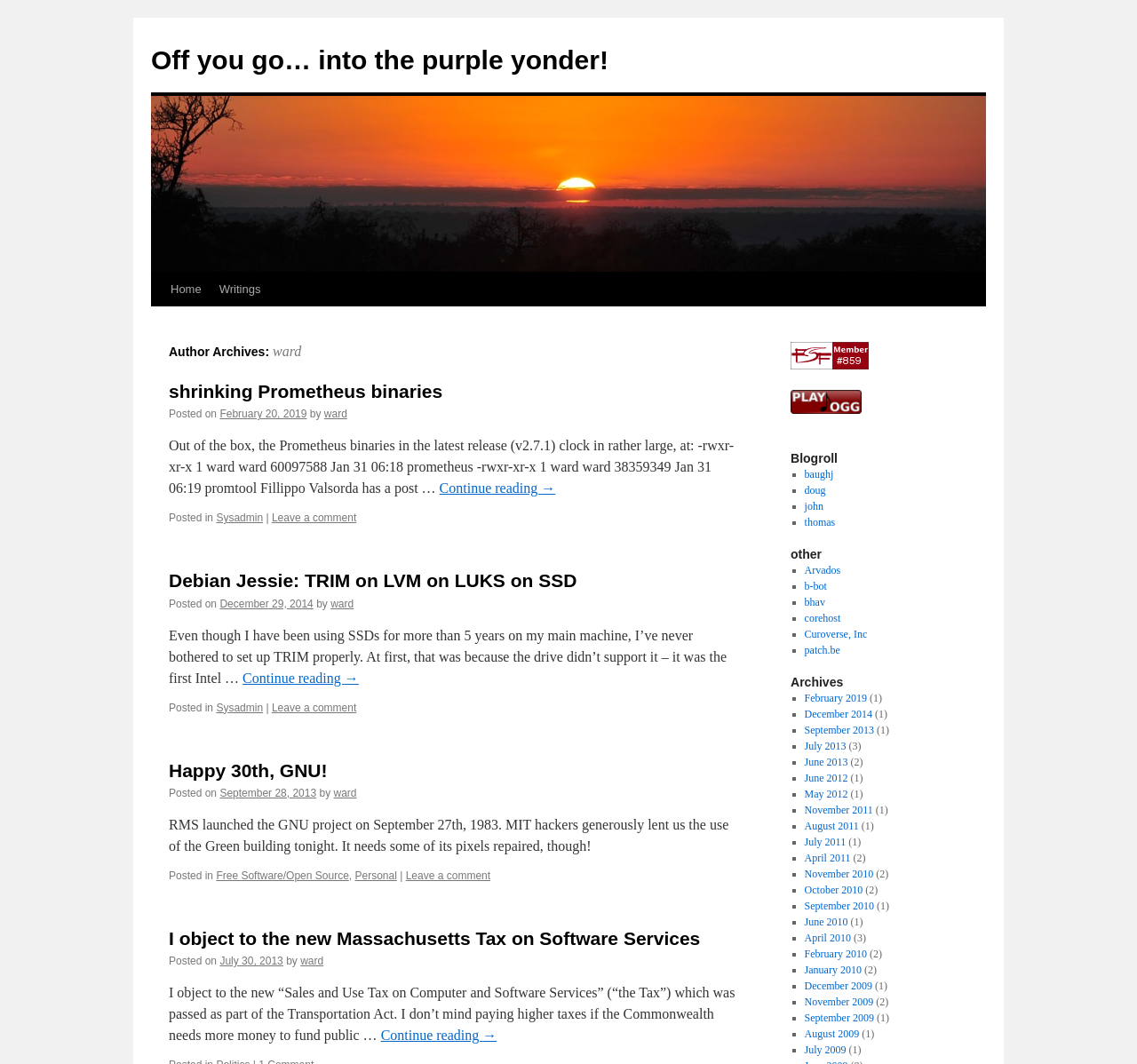What is the title of the section that contains links to other websites?
Carefully examine the image and provide a detailed answer to the question.

The title of the section that contains links to other websites can be found by looking at the heading of the section, which says 'Blogroll'.